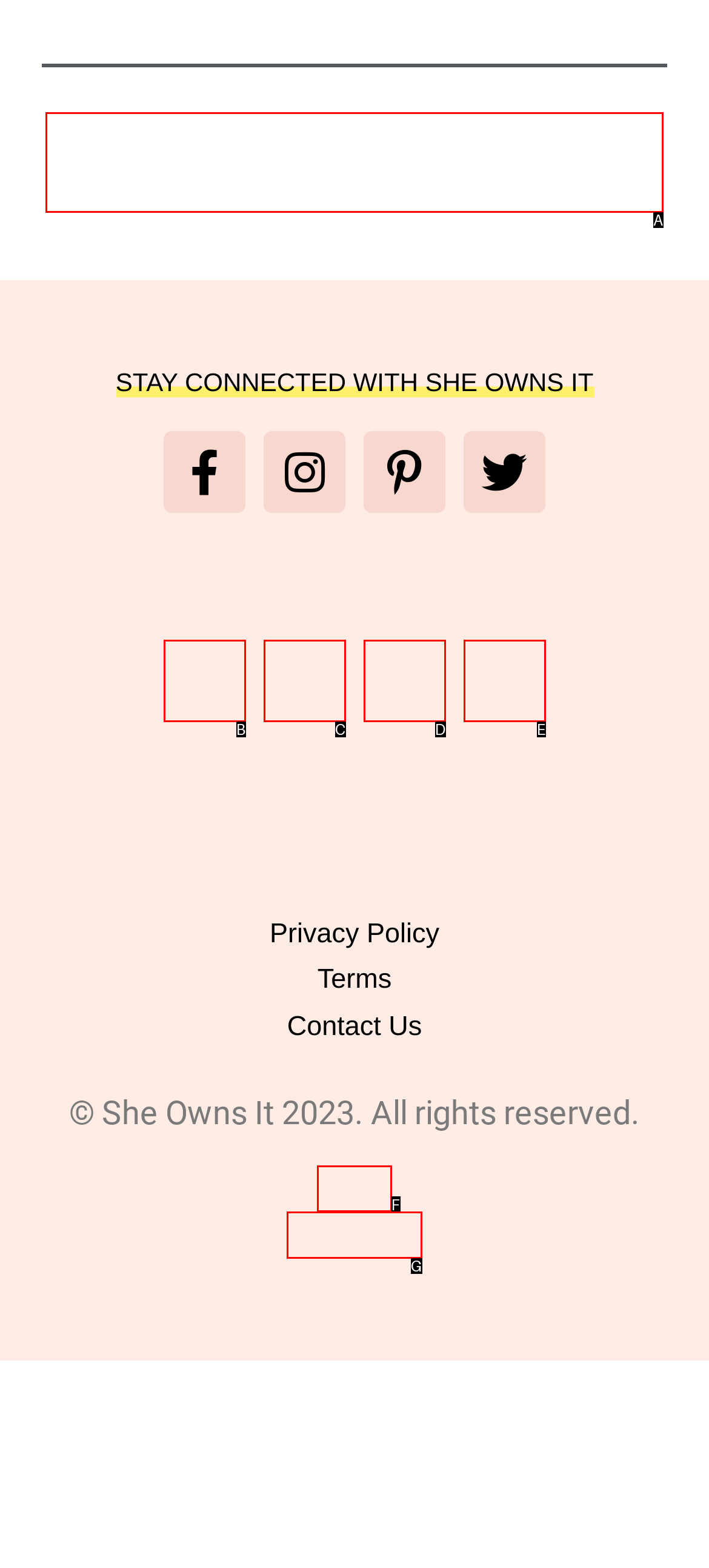Determine the HTML element that best aligns with the description: Twitter
Answer with the appropriate letter from the listed options.

E